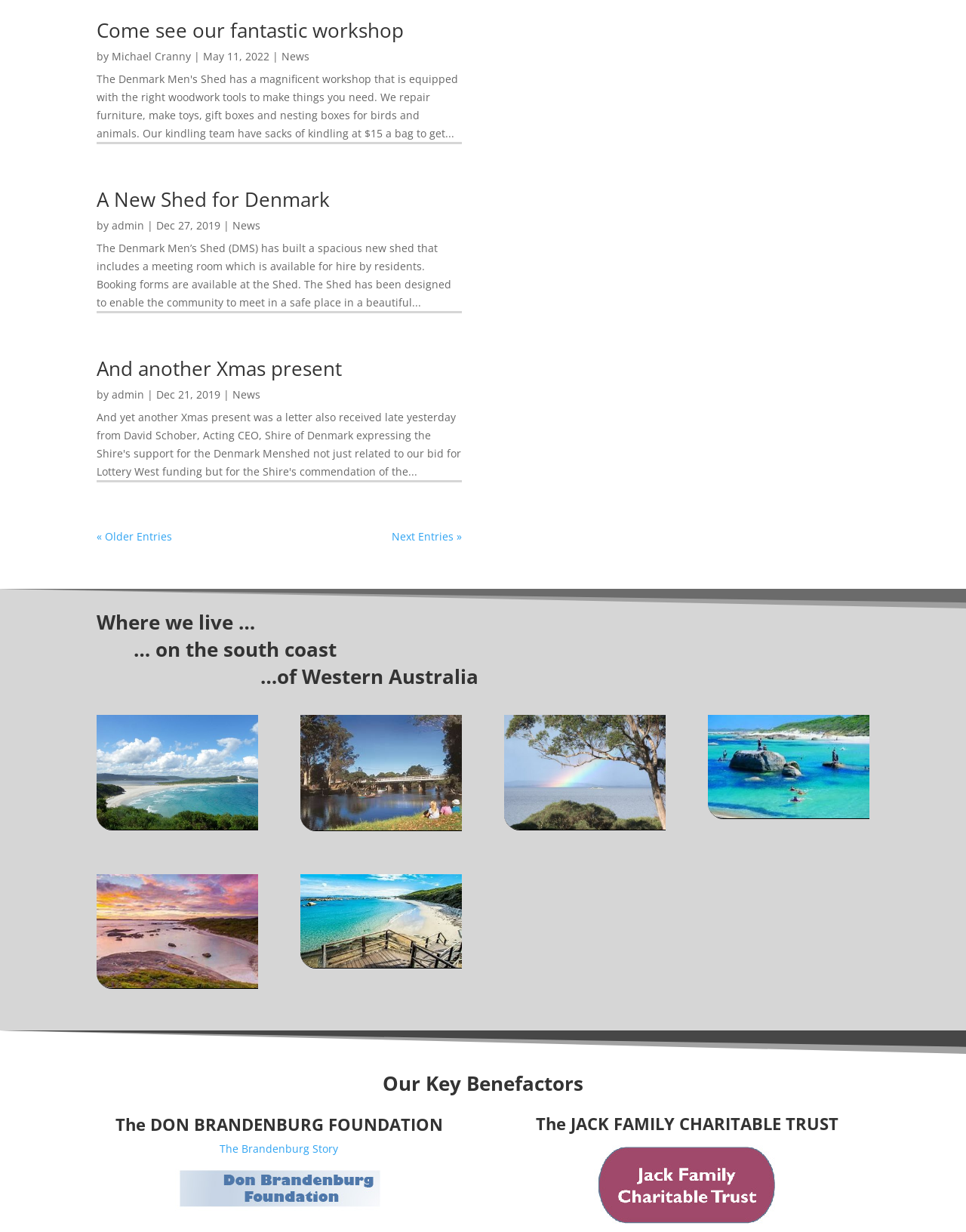Given the description of the UI element: "And another Xmas present", predict the bounding box coordinates in the form of [left, top, right, bottom], with each value being a float between 0 and 1.

[0.1, 0.288, 0.354, 0.31]